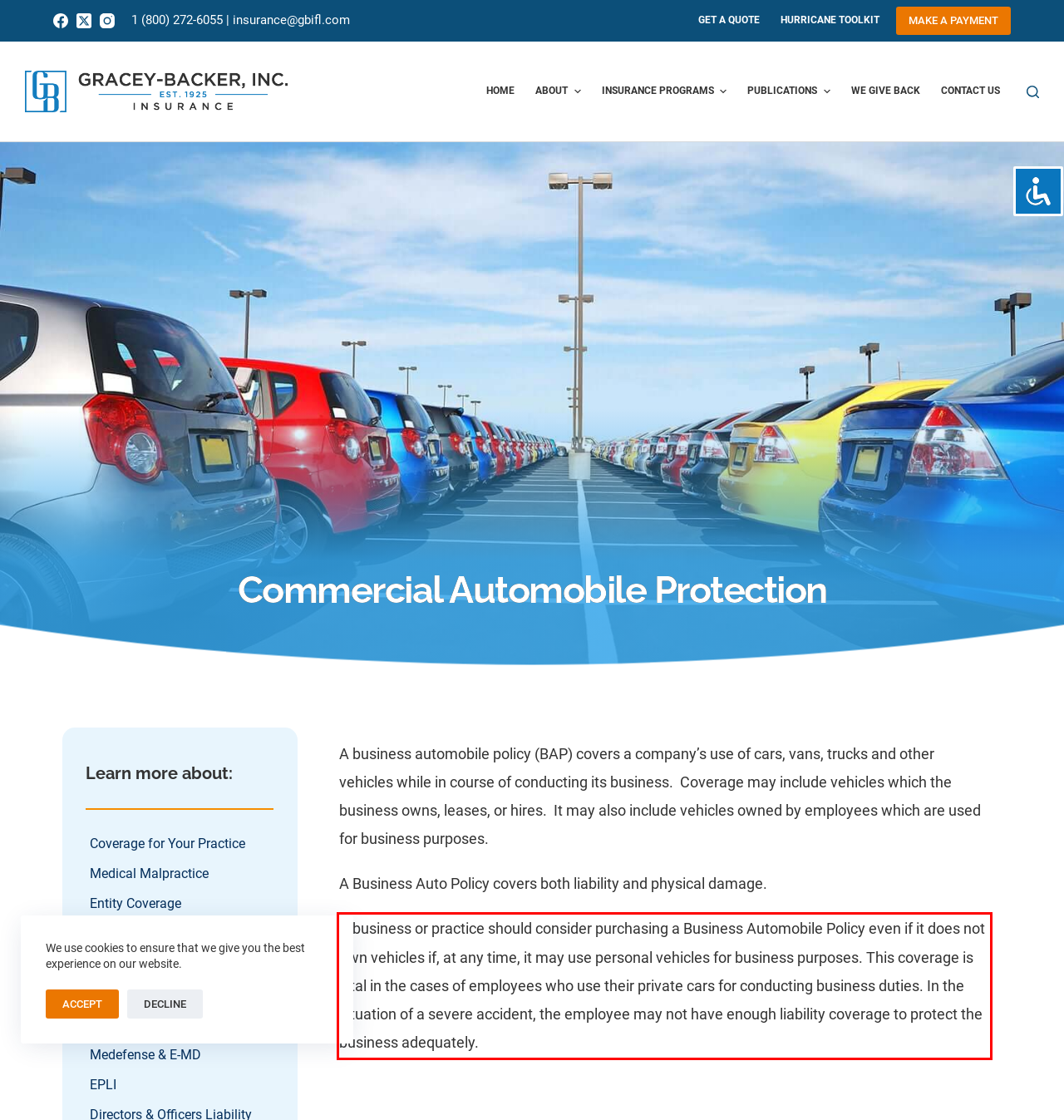Please recognize and transcribe the text located inside the red bounding box in the webpage image.

A business or practice should consider purchasing a Business Automobile Policy even if it does not own vehicles if, at any time, it may use personal vehicles for business purposes. This coverage is vital in the cases of employees who use their private cars for conducting business duties. In the situation of a severe accident, the employee may not have enough liability coverage to protect the business adequately.